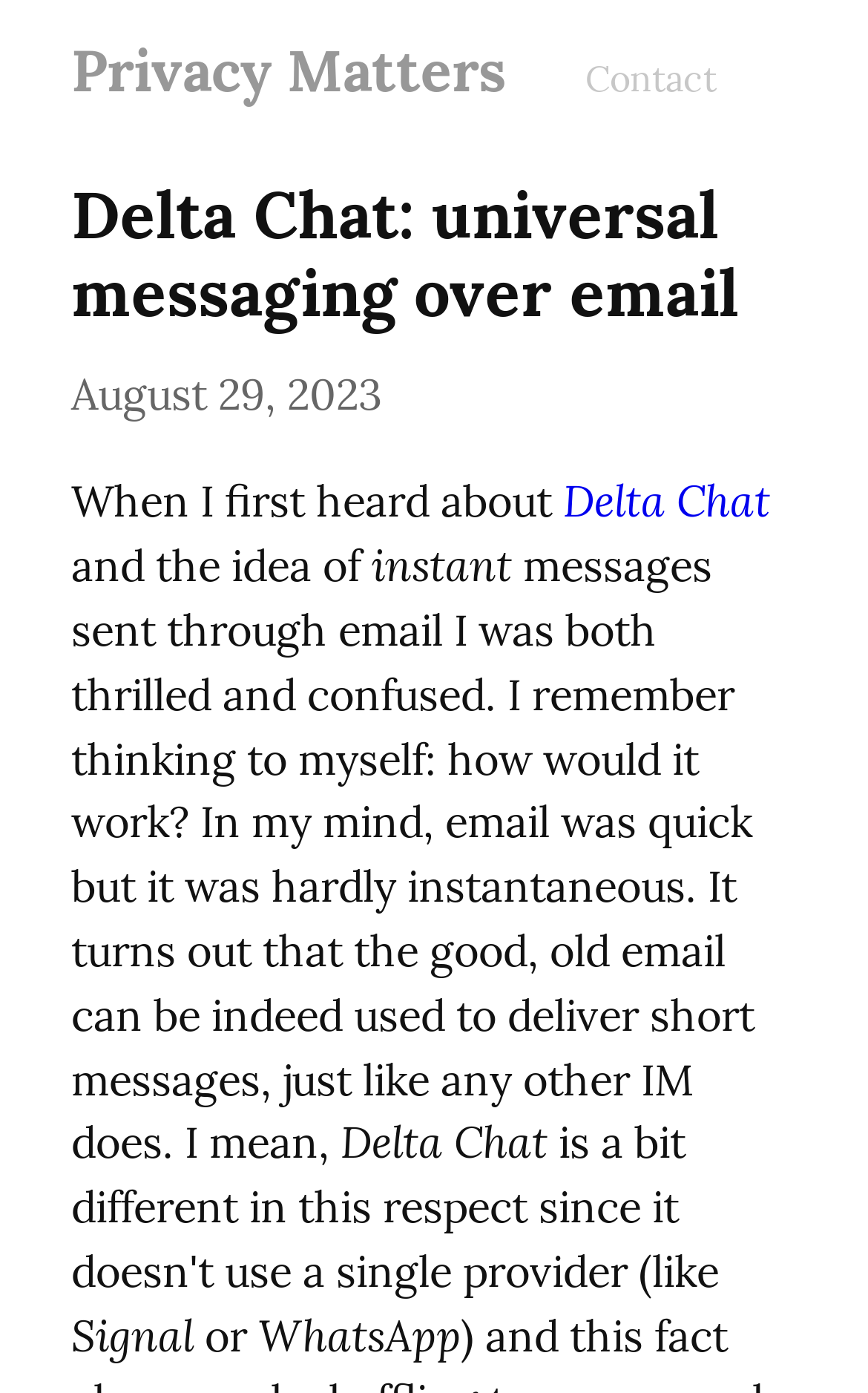Present a detailed account of what is displayed on the webpage.

The webpage is about Delta Chat, a universal messaging service that uses email. At the top, there is a heading "Privacy Matters" which is also a link. To the right of it, there is another link "Contact". Below the heading, there is a larger heading "Delta Chat: universal messaging over email" followed by a timestamp "August 29, 2023". 

The main content of the webpage starts with a paragraph of text that begins with "When I first heard about Delta Chat..." and continues to explain the author's initial thoughts and confusion about how the service works. The text mentions that email can be used to deliver short messages, similar to other instant messaging services. The paragraph also mentions Delta Chat again, and compares it to other messaging services like Signal and WhatsApp.